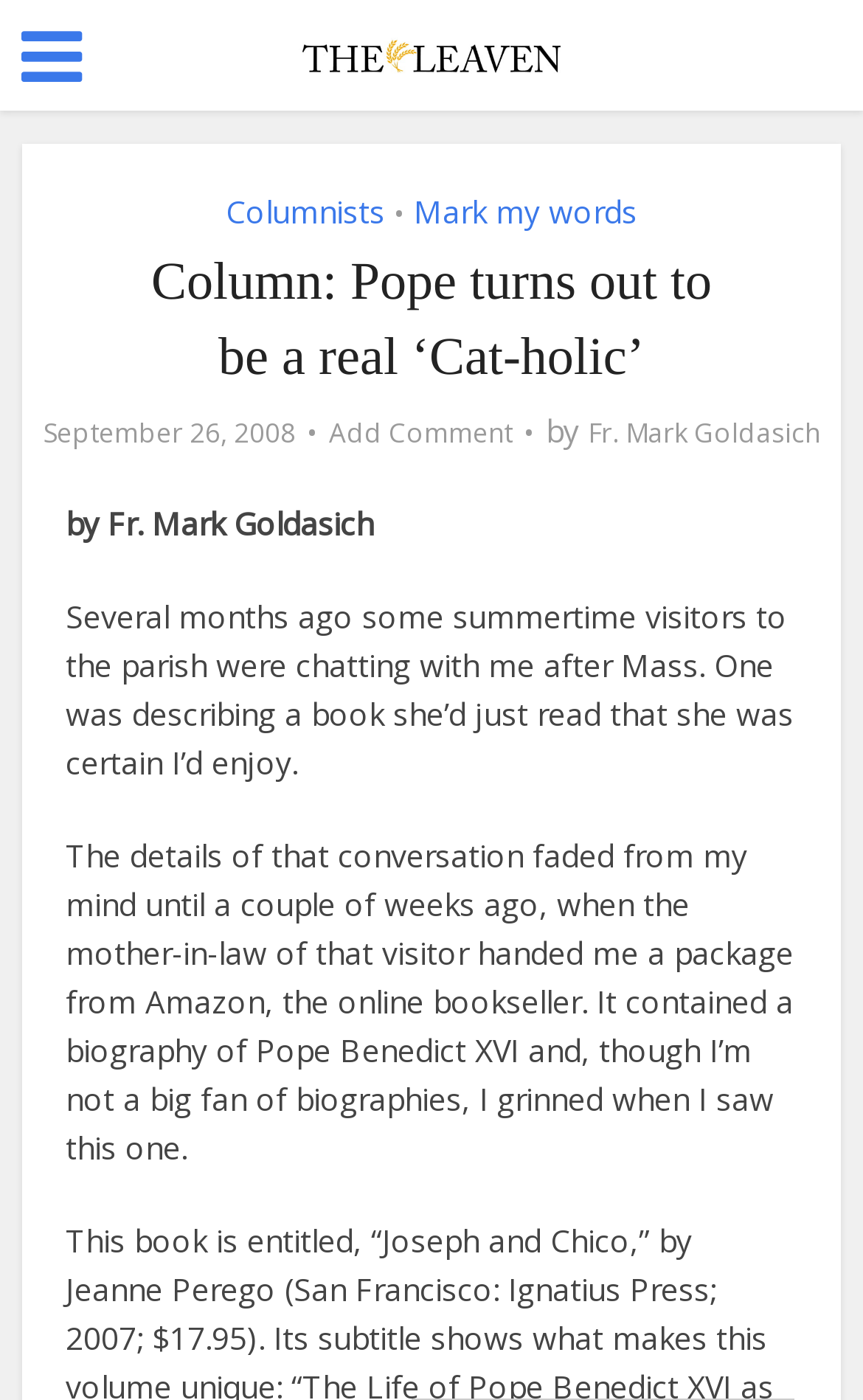Provide a brief response to the question below using one word or phrase:
Who wrote the column?

Fr. Mark Goldasich